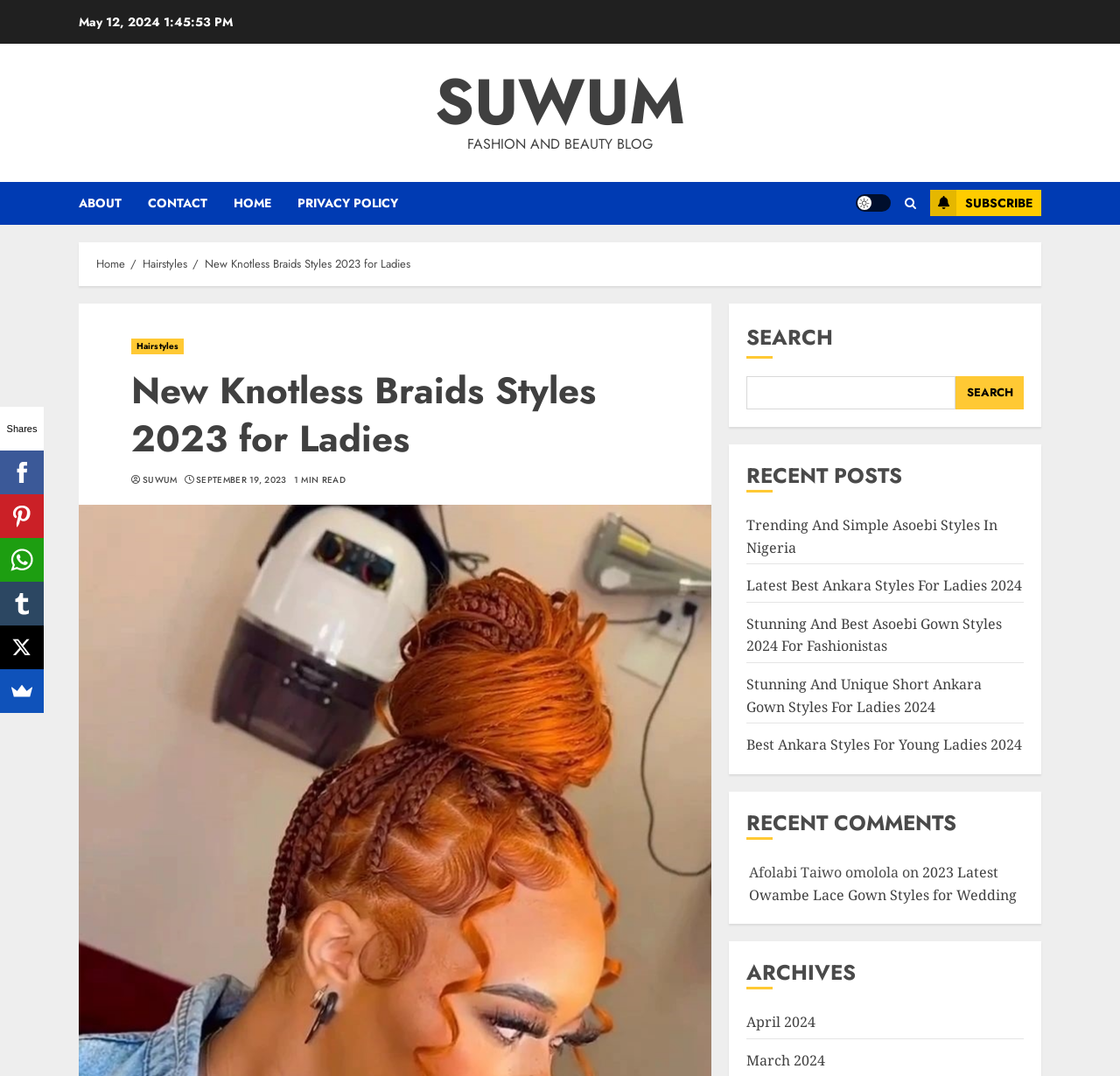Give a concise answer using one word or a phrase to the following question:
What is the date of the latest article?

May 12, 2024